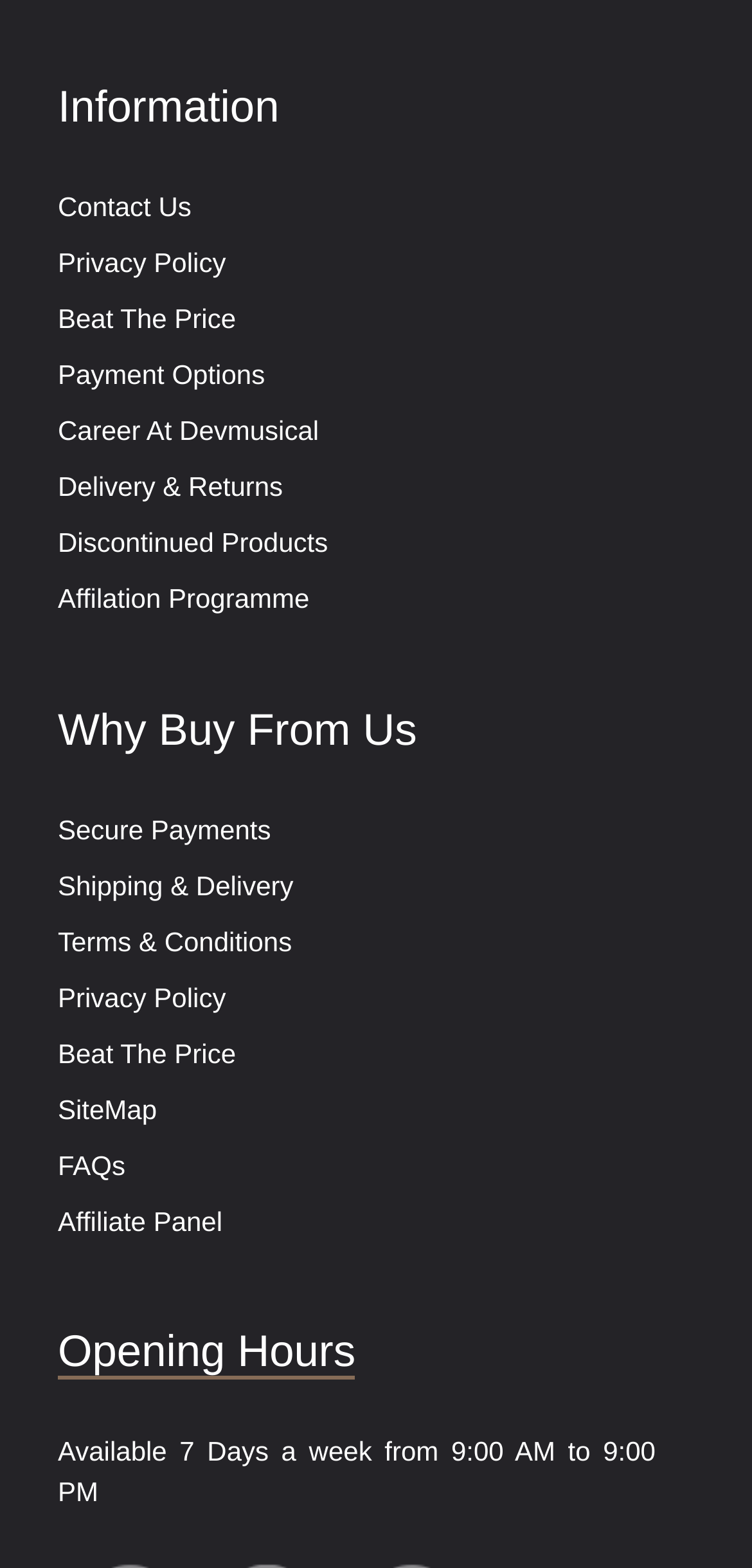Locate the bounding box coordinates of the area you need to click to fulfill this instruction: 'go to previous page'. The coordinates must be in the form of four float numbers ranging from 0 to 1: [left, top, right, bottom].

None